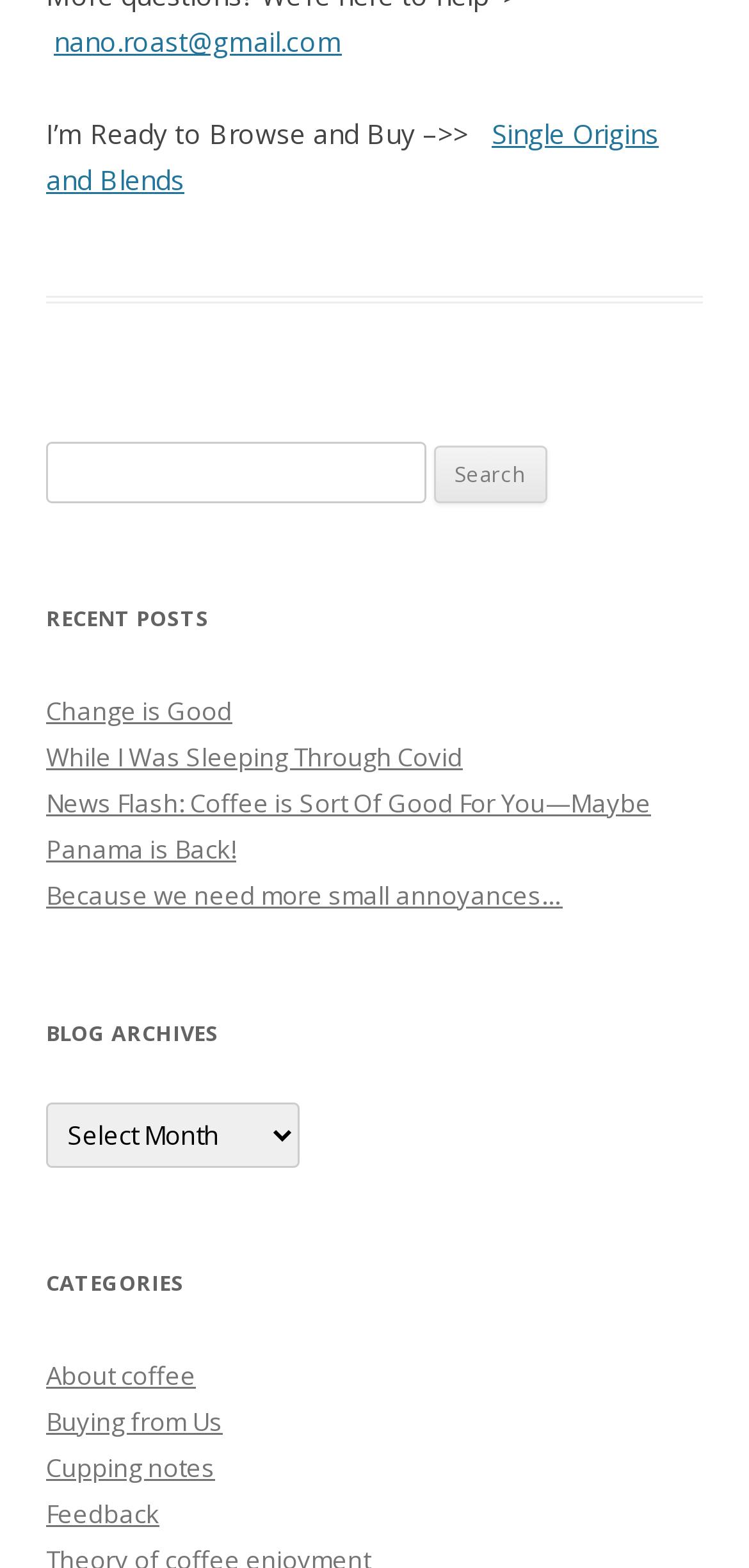Identify the bounding box for the UI element described as: "parent_node: Search for: name="s"". Ensure the coordinates are four float numbers between 0 and 1, formatted as [left, top, right, bottom].

[0.062, 0.282, 0.568, 0.321]